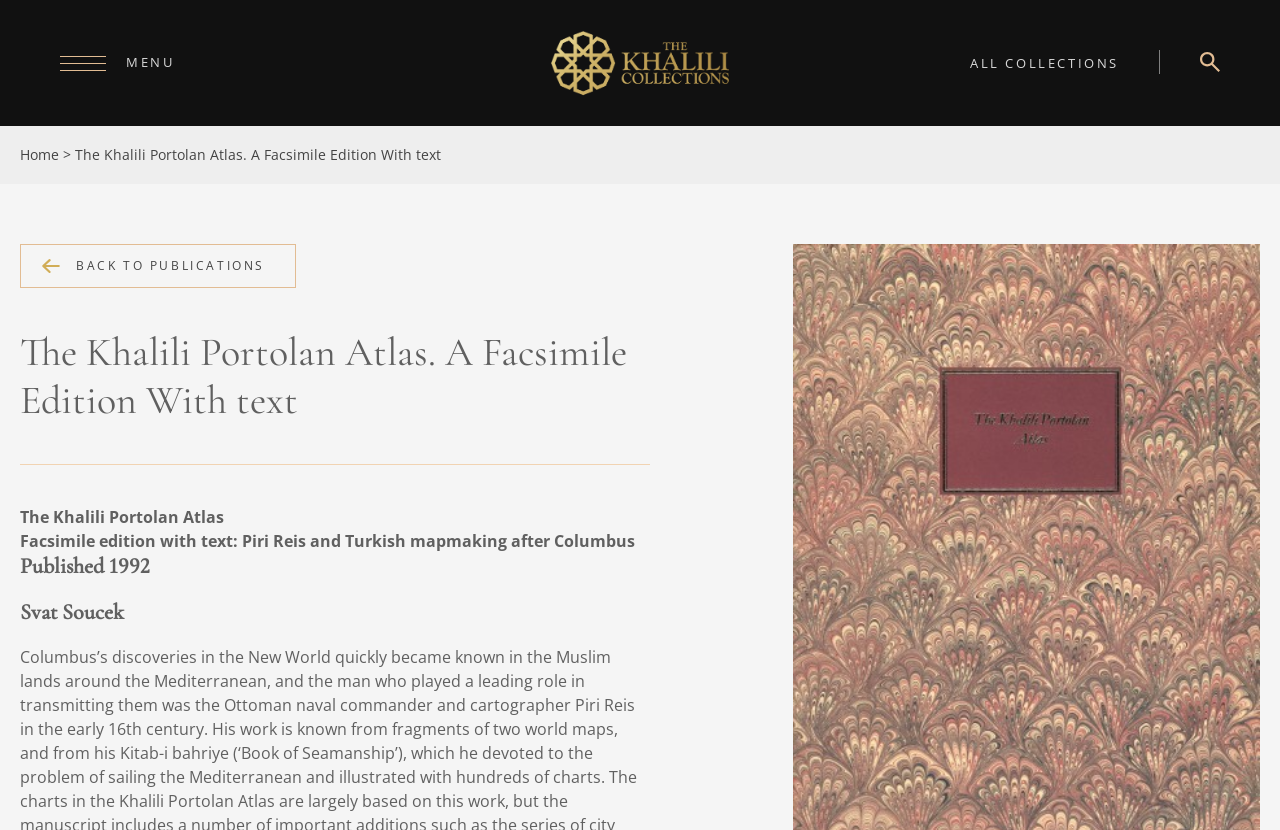Please determine the bounding box coordinates of the element's region to click in order to carry out the following instruction: "Click the FACEBOOK link". The coordinates should be four float numbers between 0 and 1, i.e., [left, top, right, bottom].

[0.109, 0.717, 0.344, 0.748]